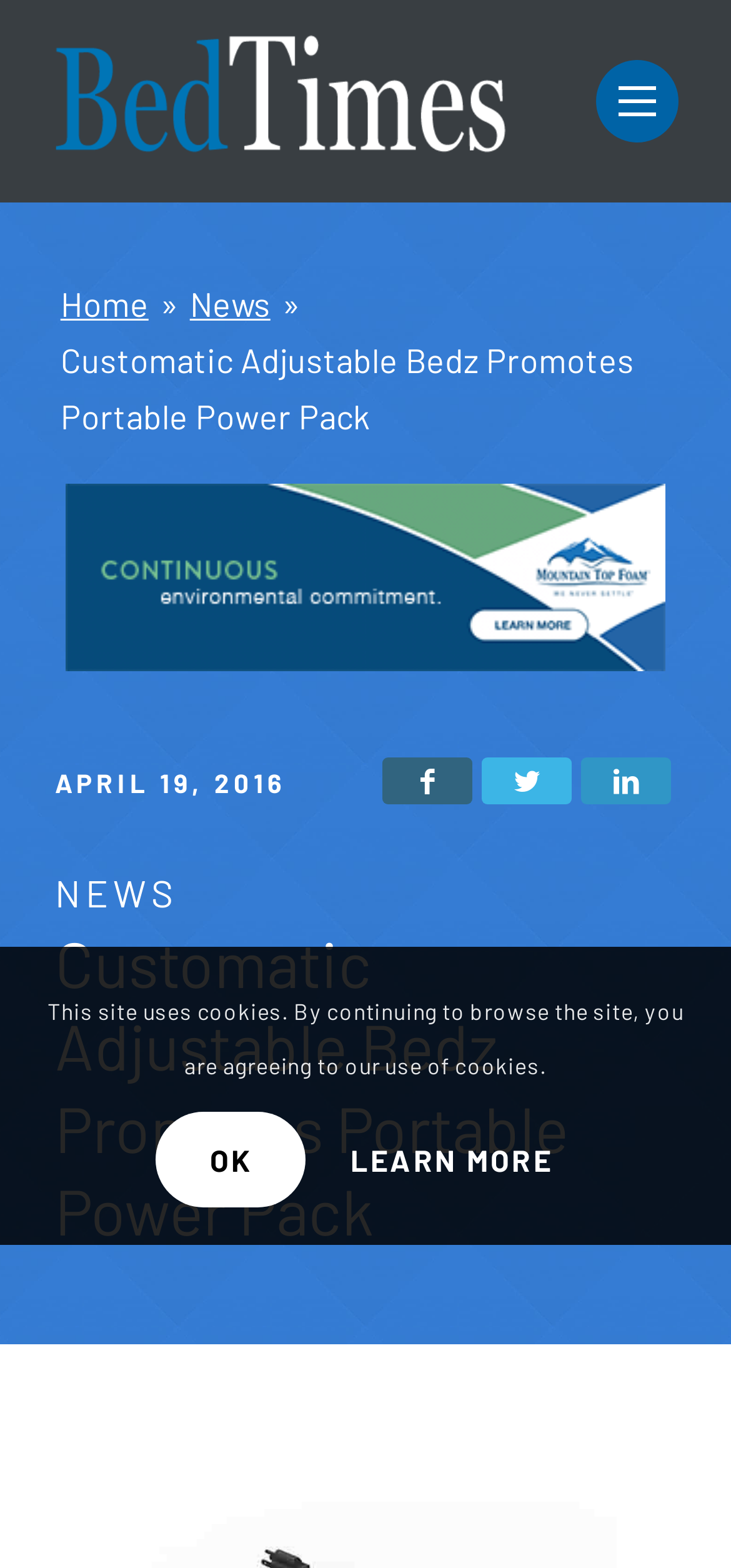Using the information from the screenshot, answer the following question thoroughly:
How many social media sharing options are available?

I found the social media sharing options by looking at the link elements with the contents 'Share on Facebook', 'Share on Twitter', and 'Share on LinkedIn' located at the bounding box coordinates [0.524, 0.482, 0.647, 0.512], [0.66, 0.482, 0.783, 0.512], and [0.796, 0.482, 0.919, 0.512] respectively. There are three social media sharing options available.